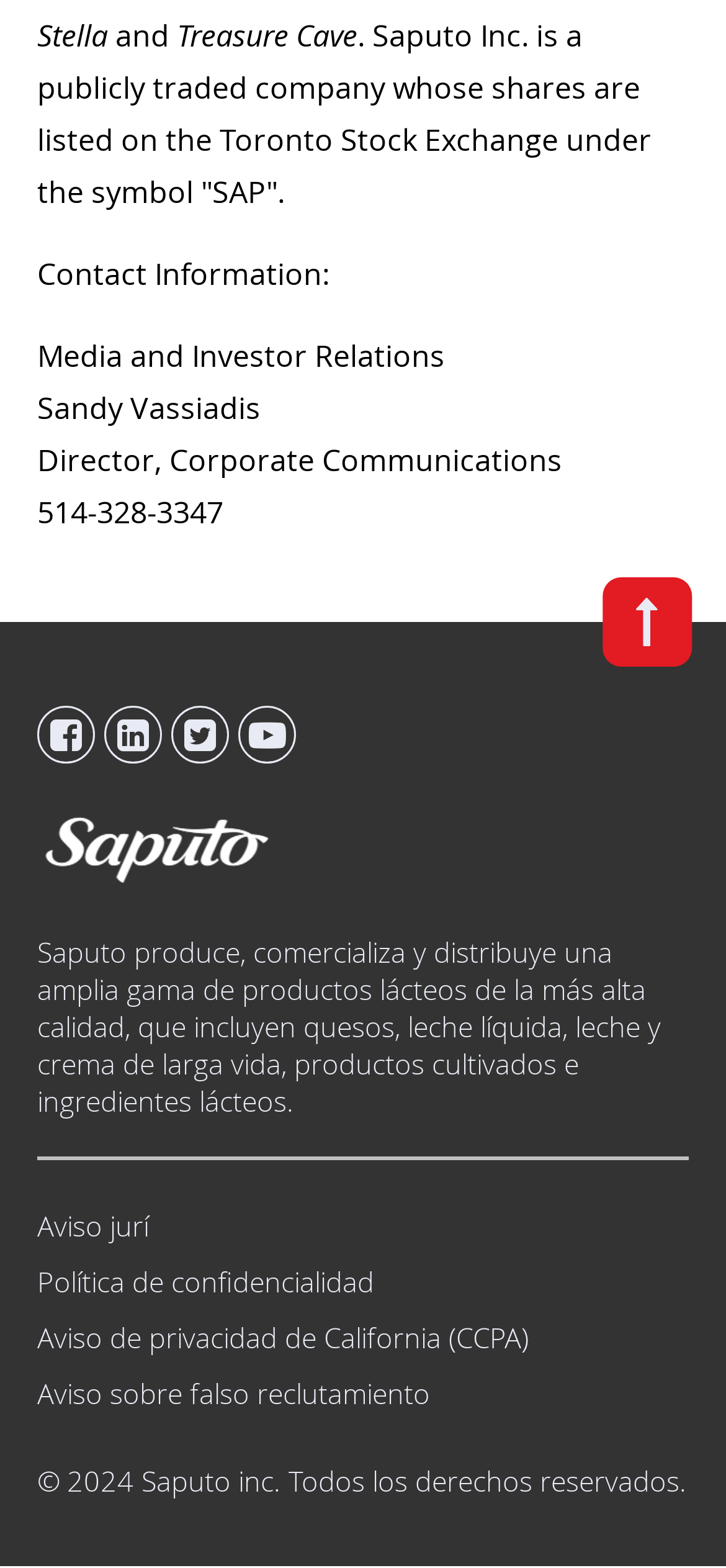Please identify the bounding box coordinates of where to click in order to follow the instruction: "Contact Sandy Vassiadis".

[0.051, 0.248, 0.359, 0.274]